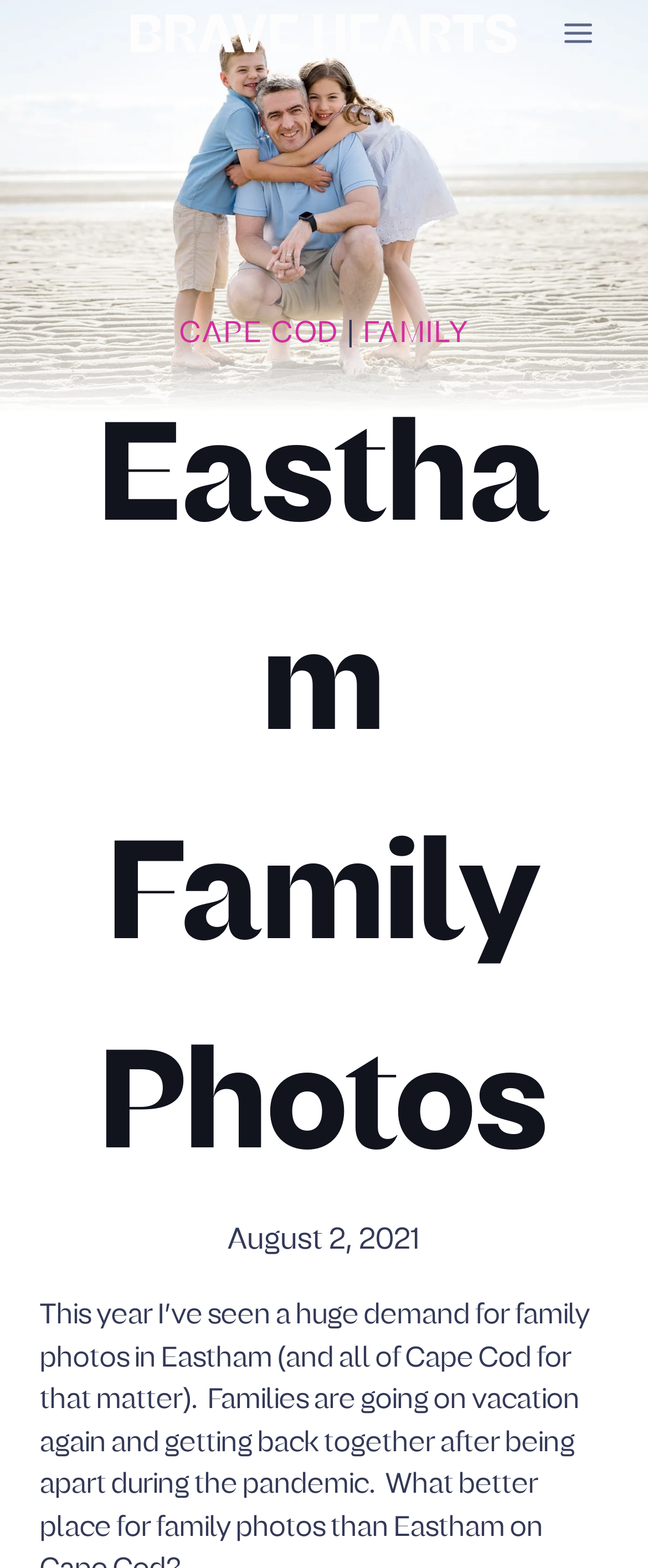What is the location mentioned in the header?
Use the information from the screenshot to give a comprehensive response to the question.

The header 'Eastham Family Photos' suggests that the location mentioned is Eastham, which is likely a place where family photos are taken.